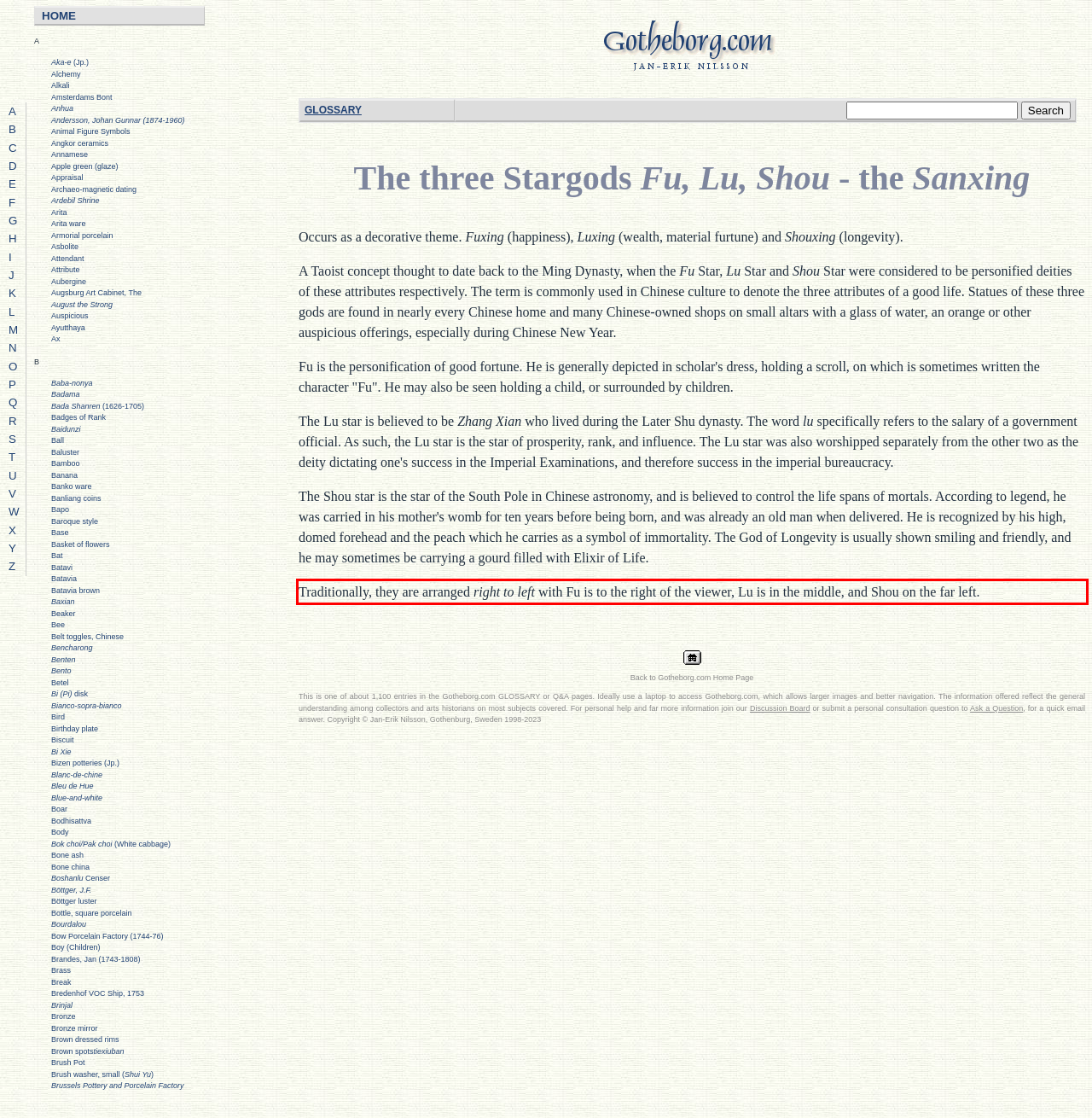Analyze the webpage screenshot and use OCR to recognize the text content in the red bounding box.

Traditionally, they are arranged right to left with Fu is to the right of the viewer, Lu is in the middle, and Shou on the far left.